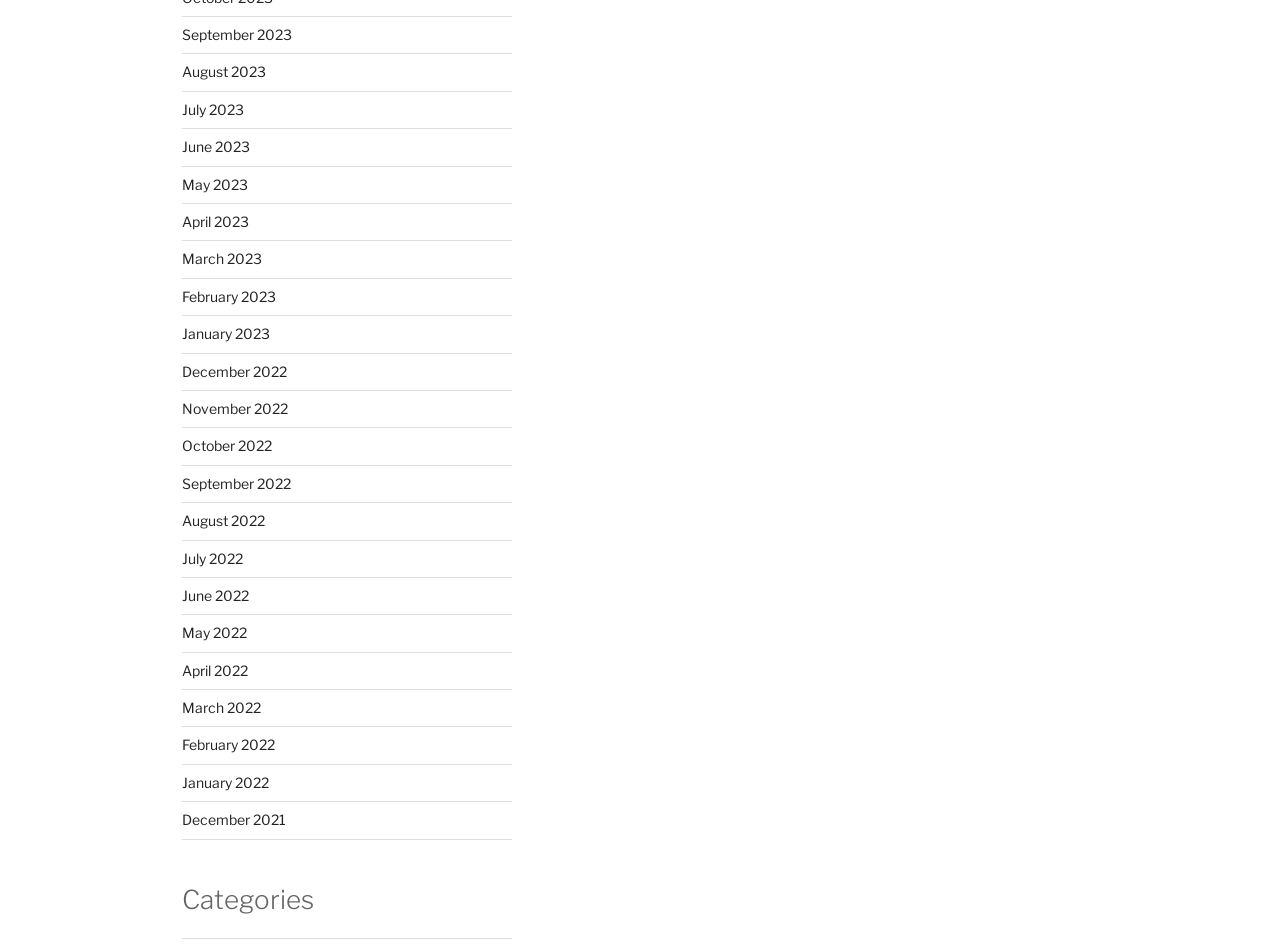What is the earliest month listed?
Answer the question with as much detail as possible.

I looked at the list of link elements with month and year text and found that 'December 2021' is the earliest month listed, which is located at the bottom of the list.